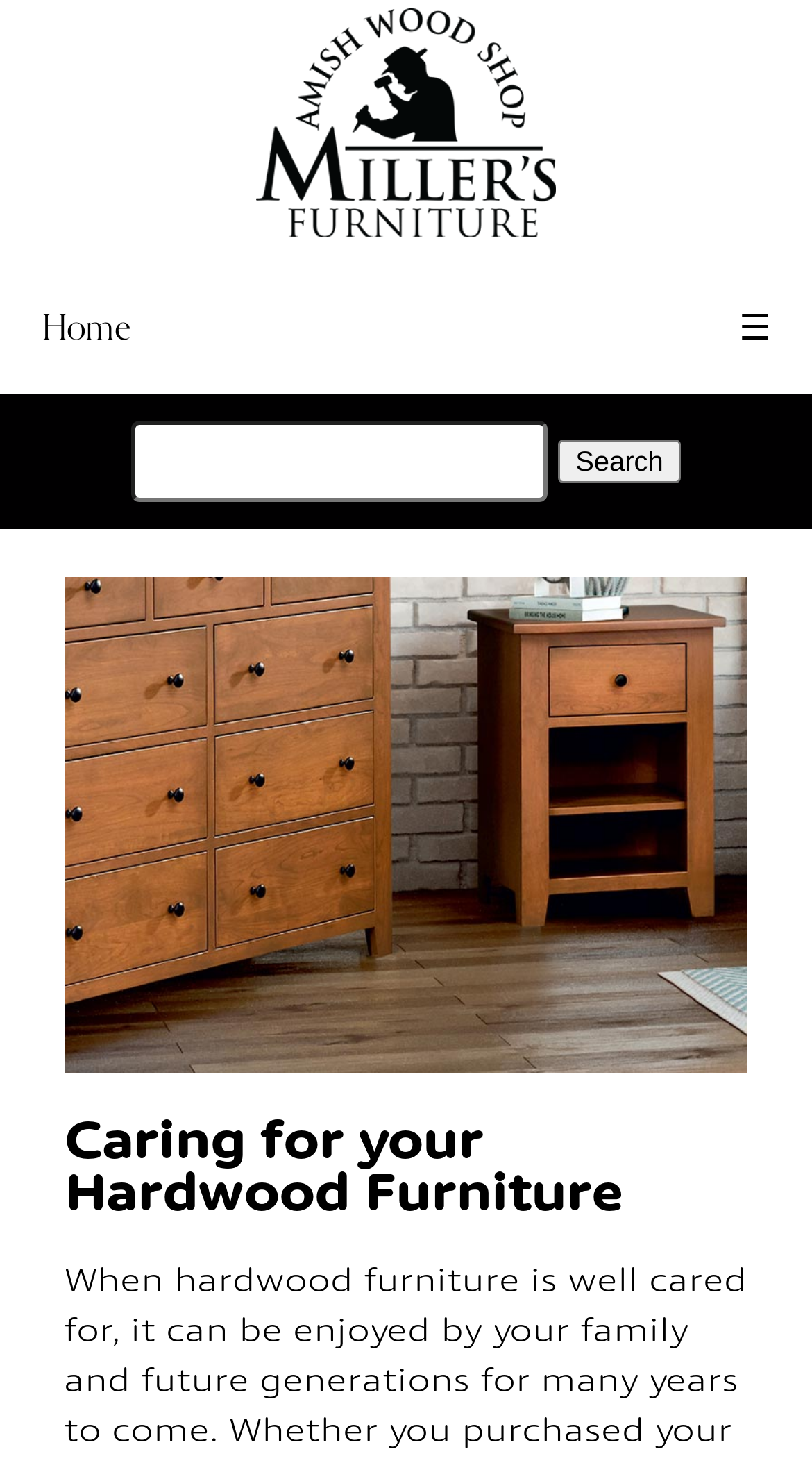Use a single word or phrase to answer the following:
What is the logo of the website?

Millers Furniture